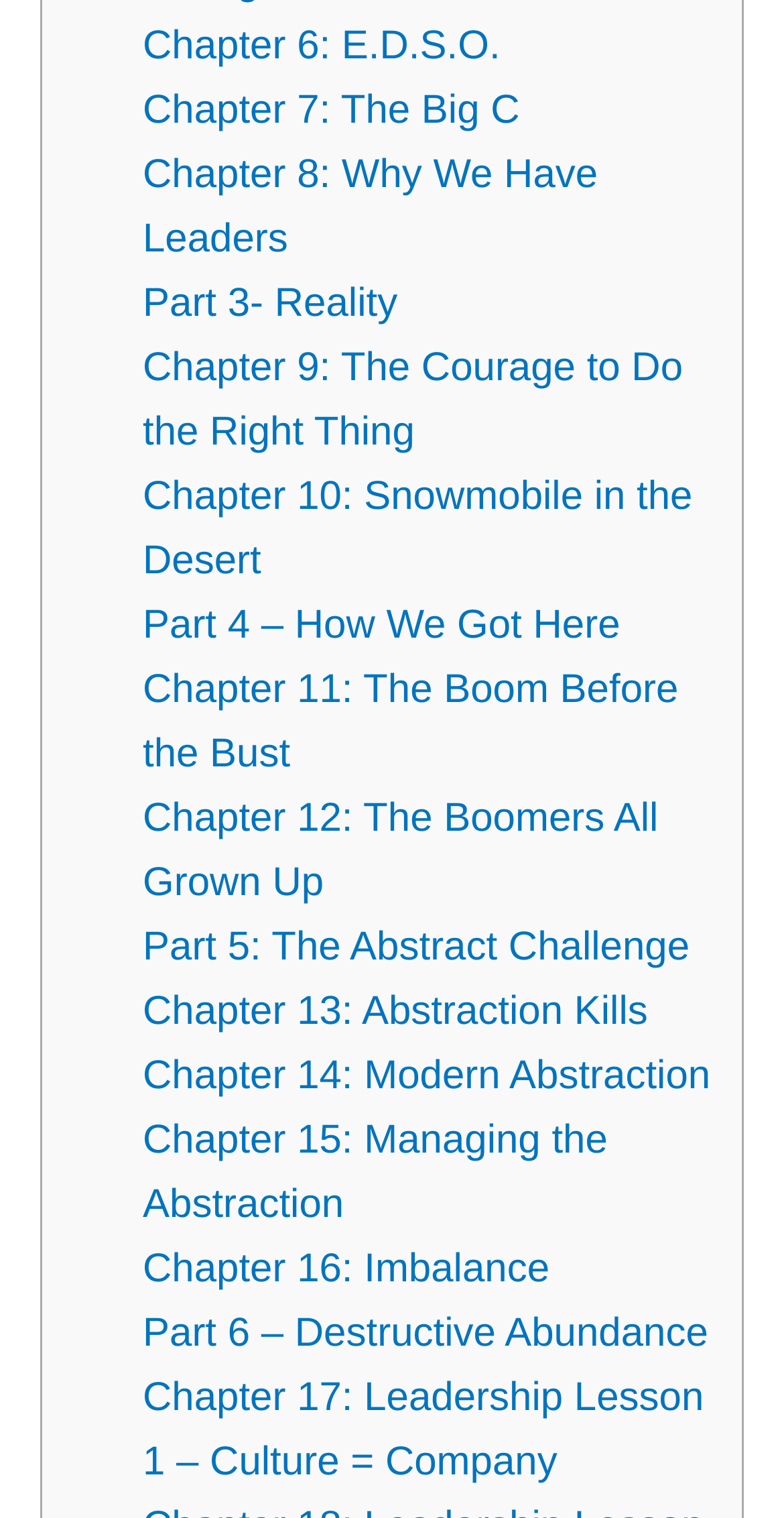Please identify the bounding box coordinates of the area that needs to be clicked to follow this instruction: "view Chapter 17: Leadership Lesson 1 – Culture = Company".

[0.182, 0.906, 0.898, 0.978]